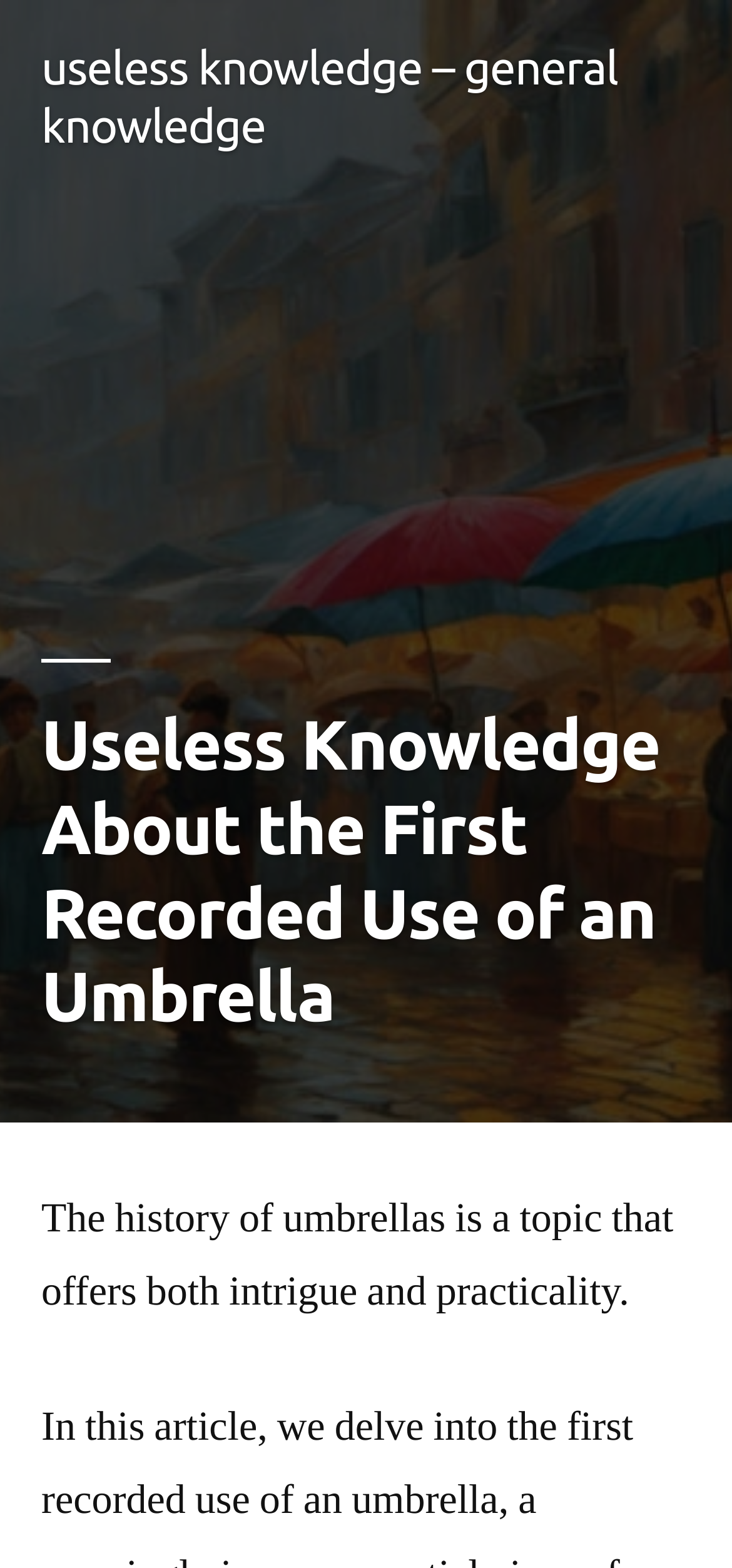Please determine the heading text of this webpage.

Useless Knowledge About the First Recorded Use of an Umbrella